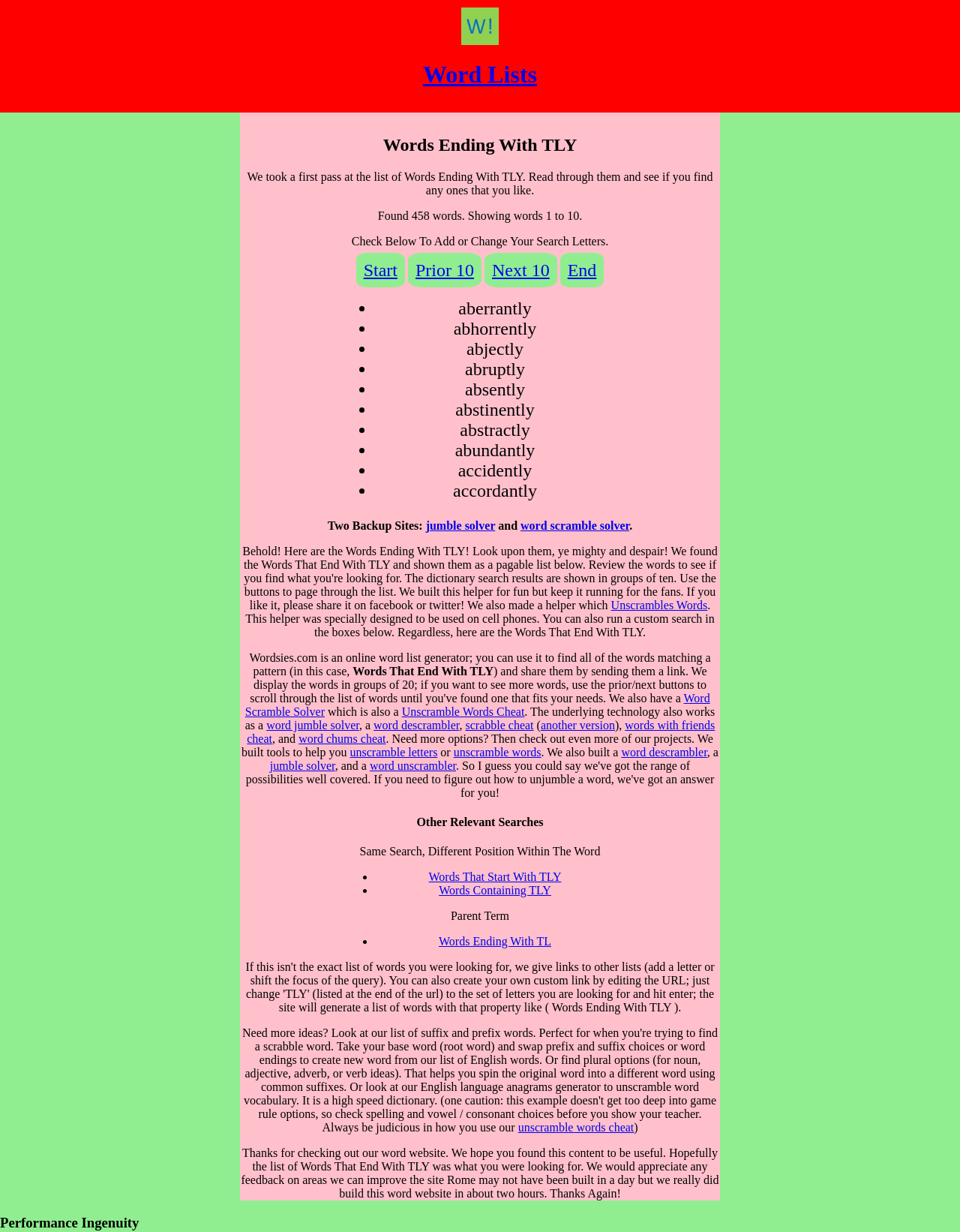What is the current word list about?
Refer to the screenshot and deliver a thorough answer to the question presented.

The webpage is currently displaying a list of words that end with the suffix TLY, as indicated by the heading 'Words Ending With TLY' and the list of words below it.